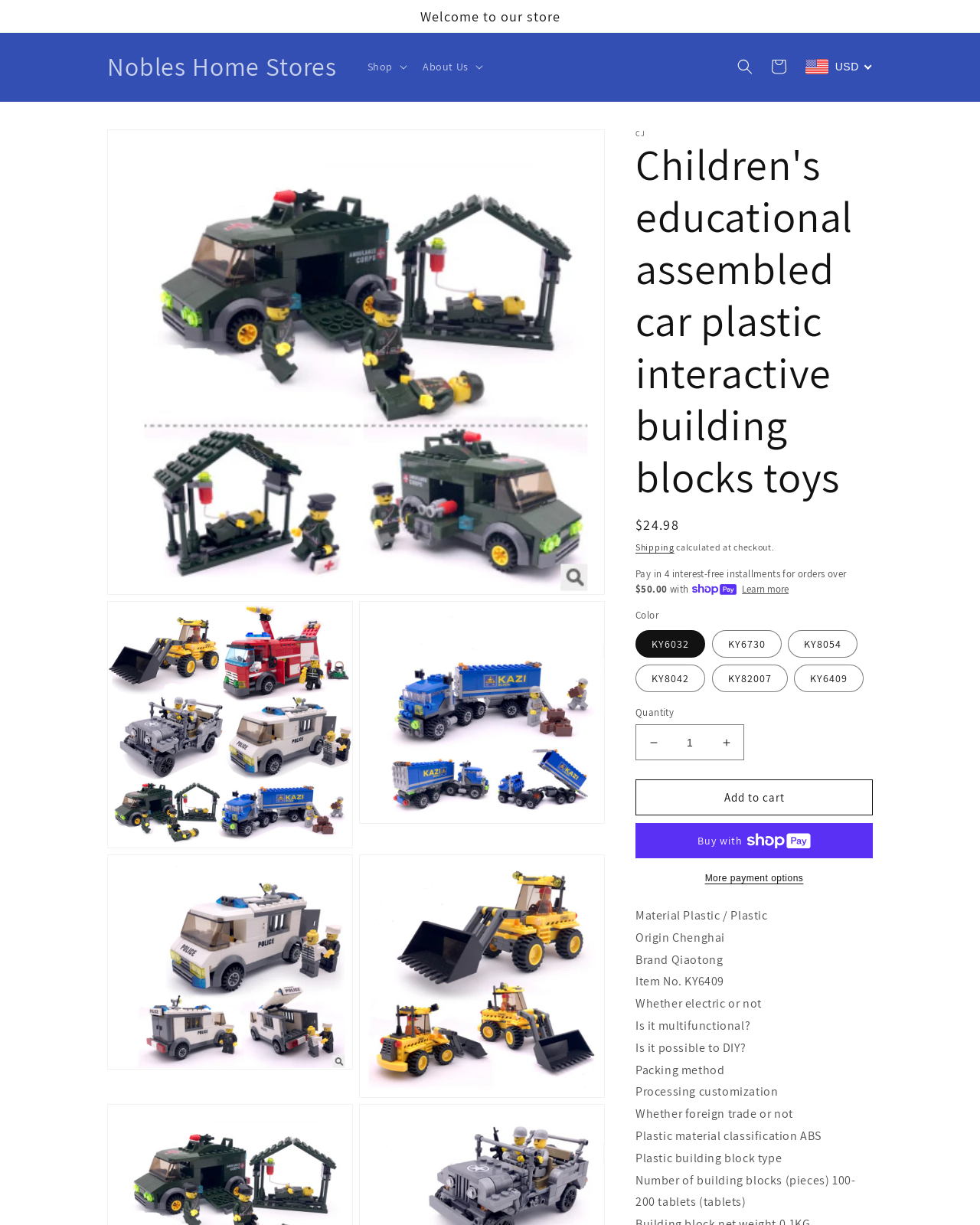How many building blocks are included in the product?
Please provide a full and detailed response to the question.

I found the answer by looking at the product details section, where it says 'Number of building blocks (pieces) 100-200 tablets (tablets)', indicating that the product includes 100-200 building blocks.